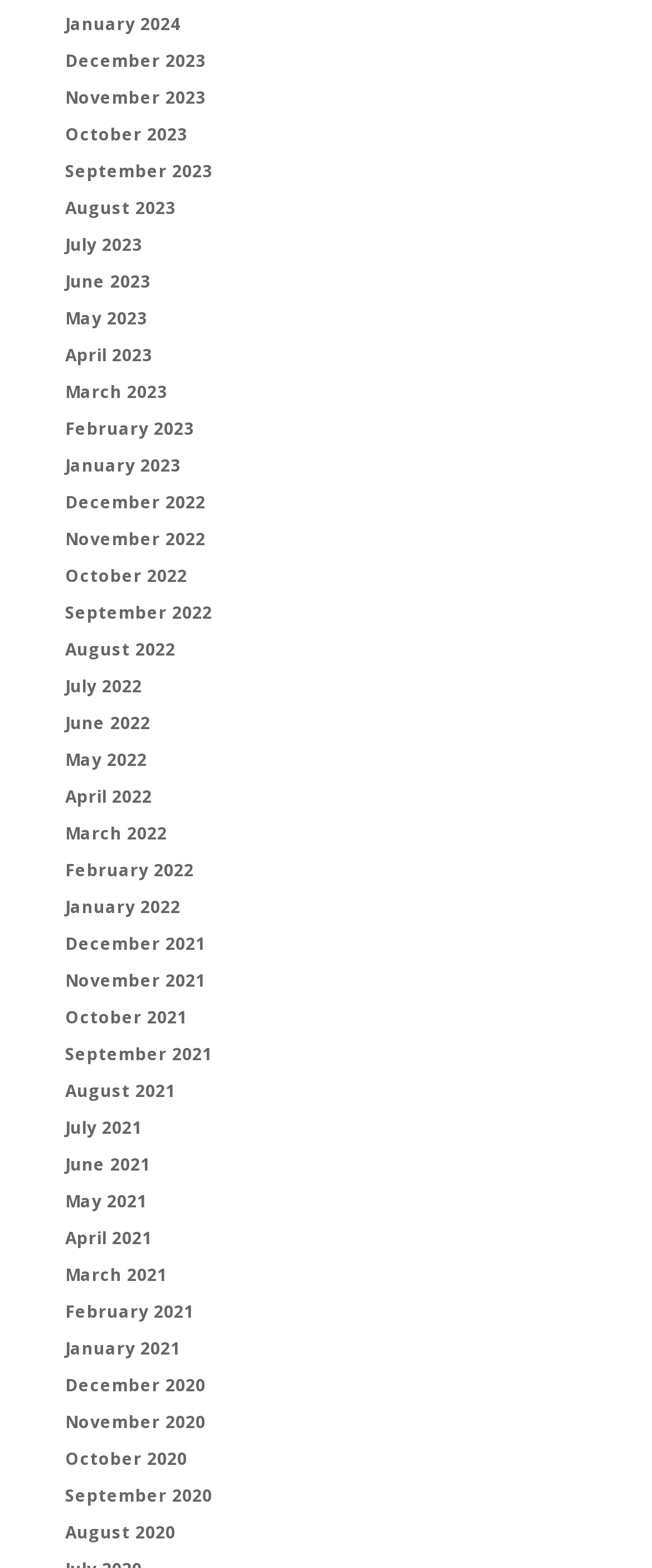Please identify the bounding box coordinates of the region to click in order to complete the task: "Access September 2023". The coordinates must be four float numbers between 0 and 1, specified as [left, top, right, bottom].

[0.1, 0.101, 0.326, 0.116]